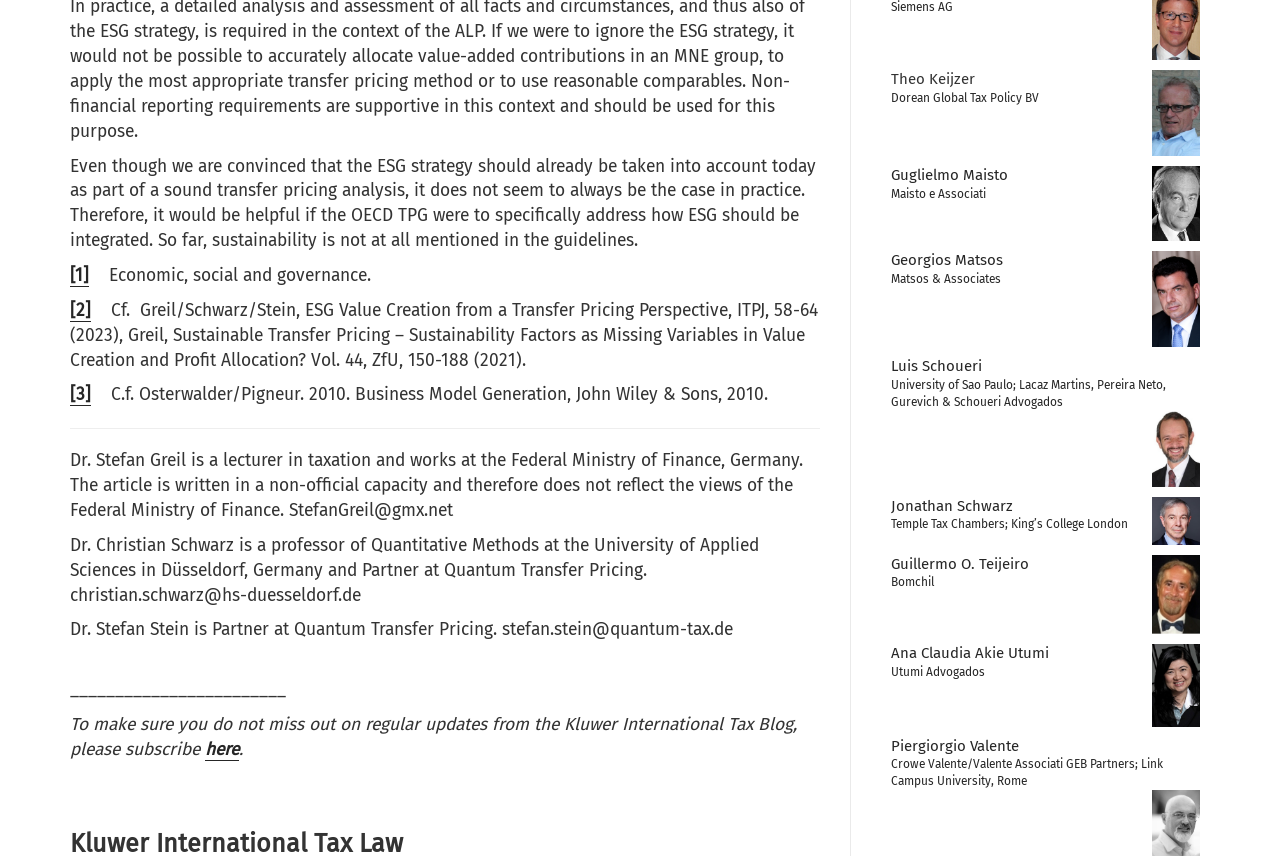Indicate the bounding box coordinates of the clickable region to achieve the following instruction: "Read the article by Dr. Stefan Greil."

[0.055, 0.526, 0.627, 0.609]